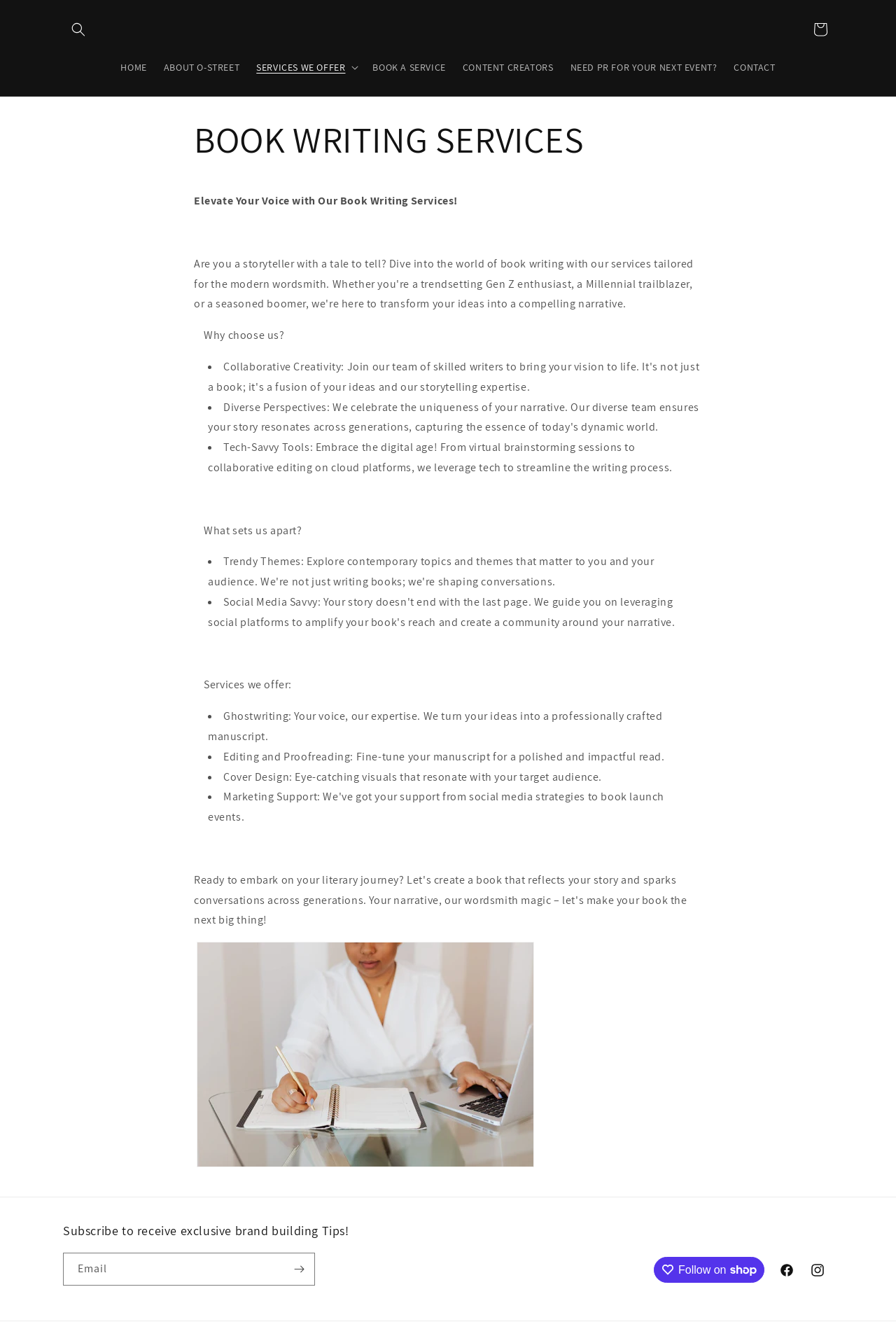Highlight the bounding box coordinates of the element that should be clicked to carry out the following instruction: "Click SERVICES WE OFFER". The coordinates must be given as four float numbers ranging from 0 to 1, i.e., [left, top, right, bottom].

[0.277, 0.039, 0.407, 0.061]